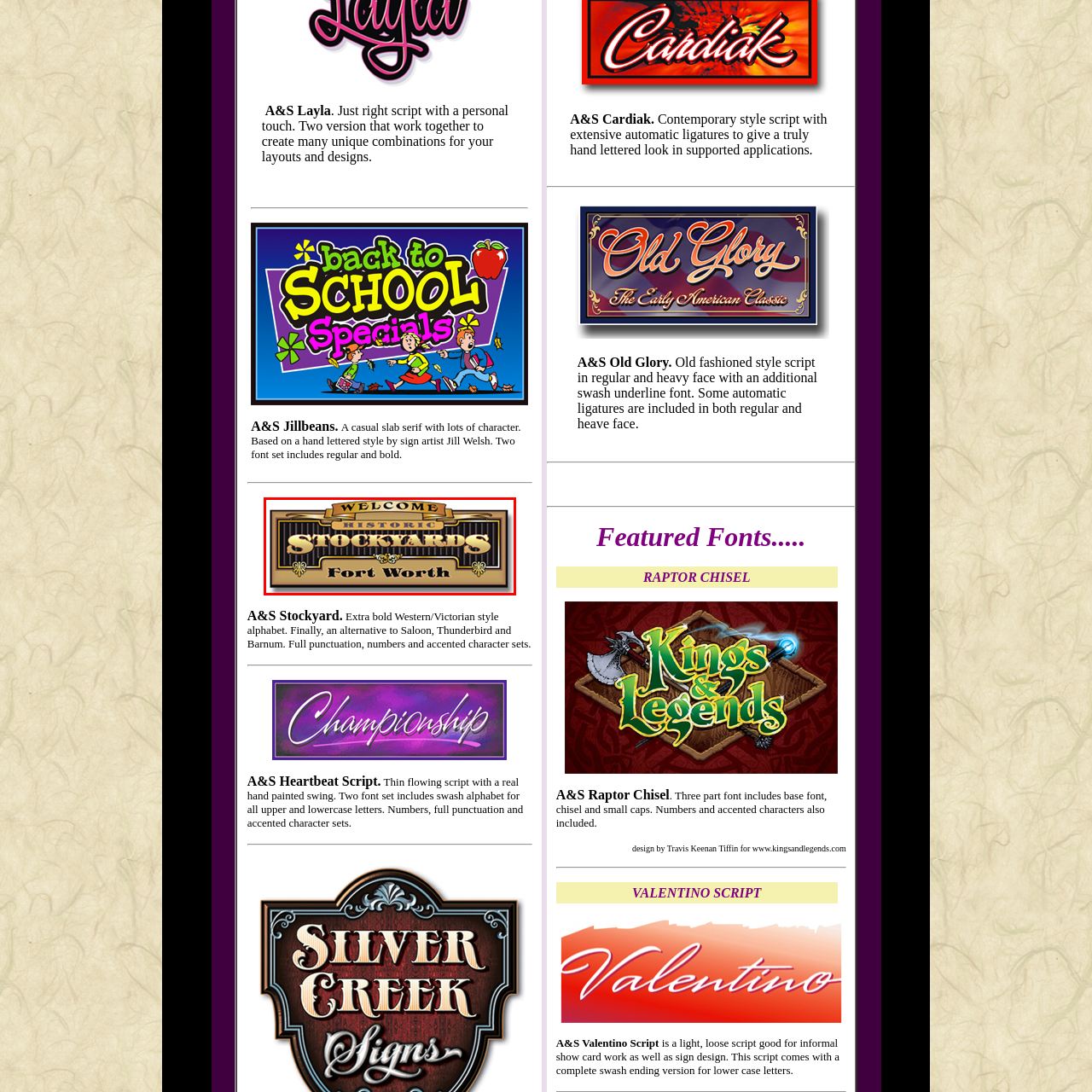What is written at the bottom of the sign?
Examine the visual content inside the red box and reply with a single word or brief phrase that best answers the question.

Fort Worth